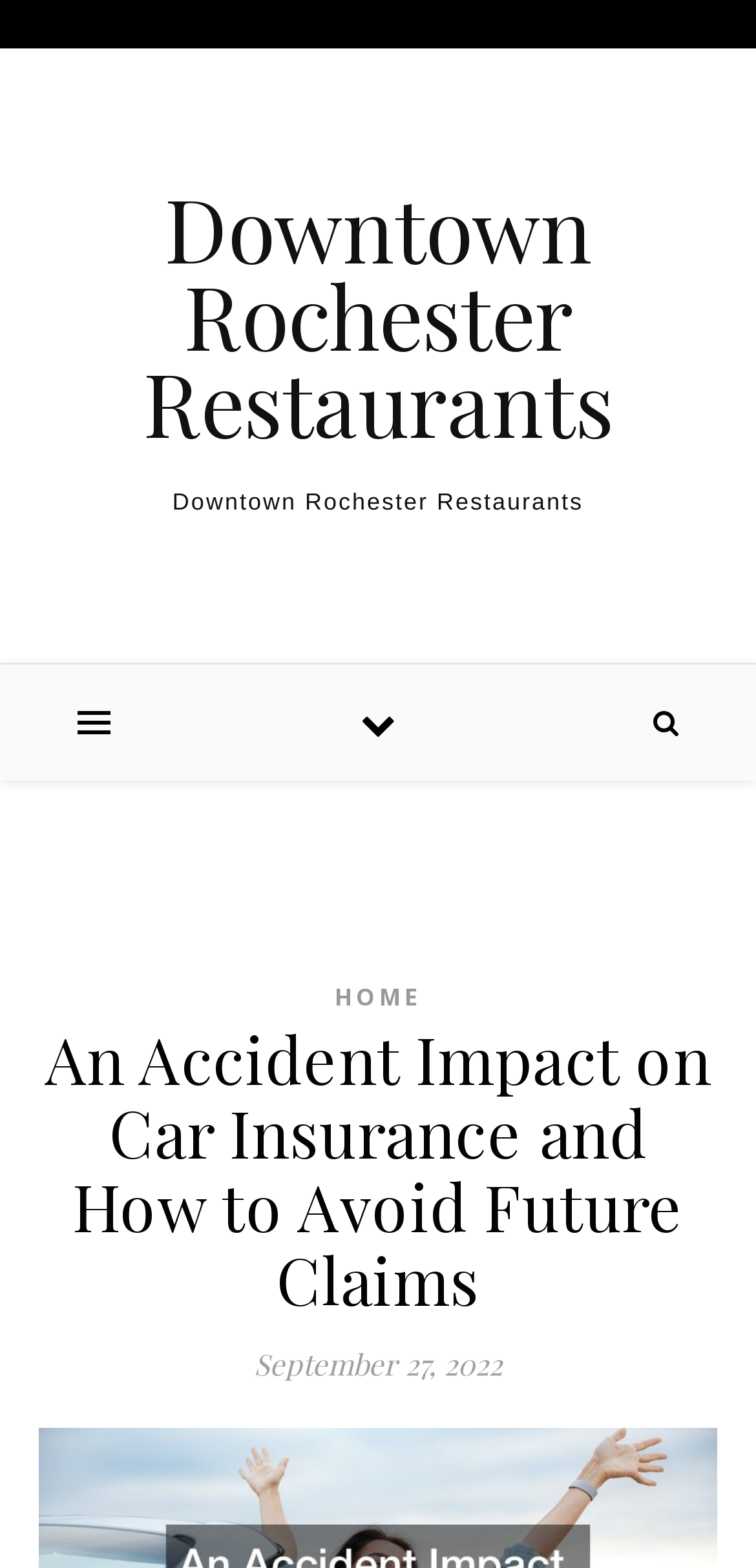What is the type of element that contains the header?
Based on the screenshot, respond with a single word or phrase.

HeaderAsNonLandmark